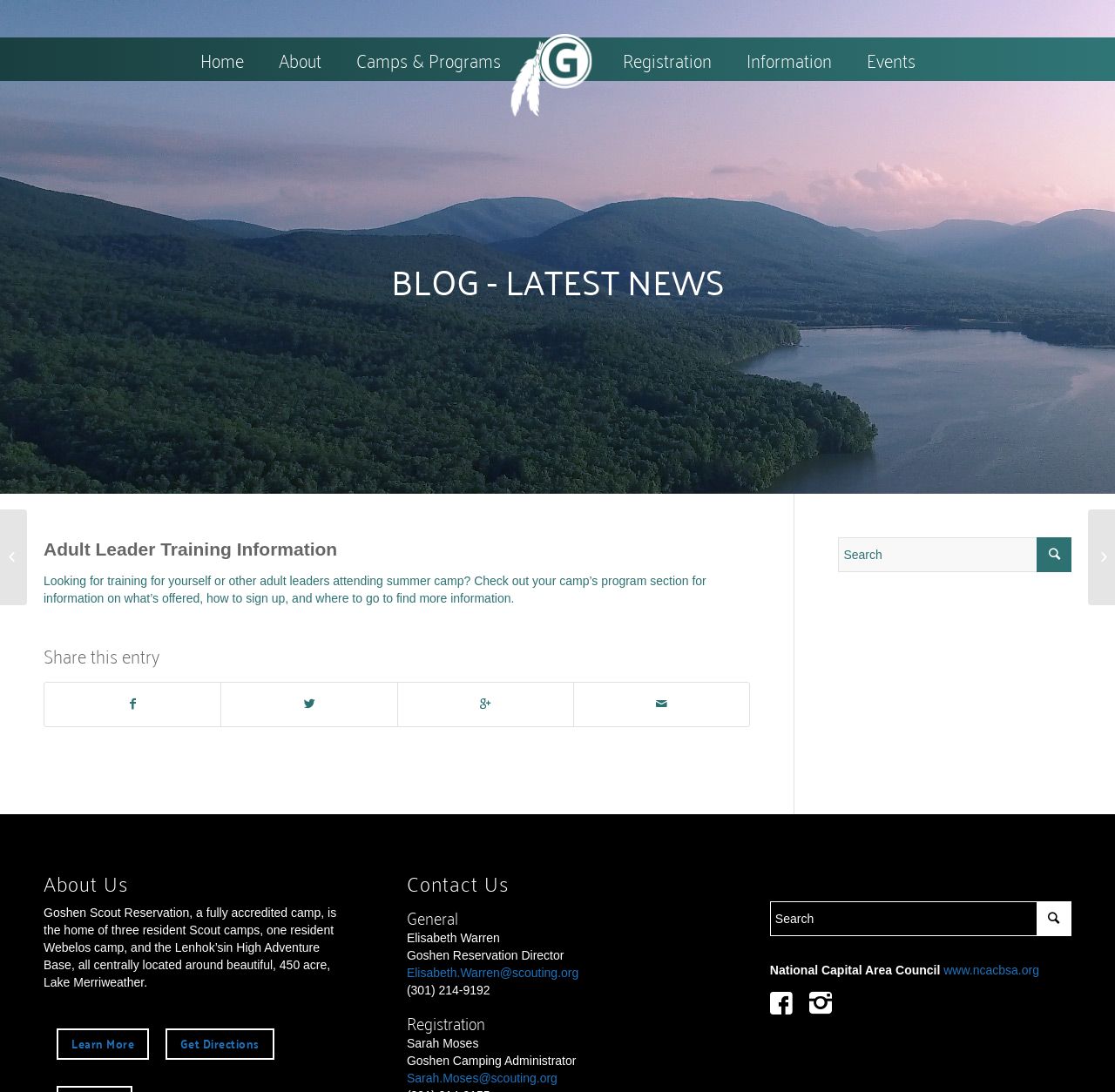Determine the bounding box coordinates of the section I need to click to execute the following instruction: "View the 2018 Trailshead Schedule". Provide the coordinates as four float numbers between 0 and 1, i.e., [left, top, right, bottom].

[0.0, 0.467, 0.024, 0.554]